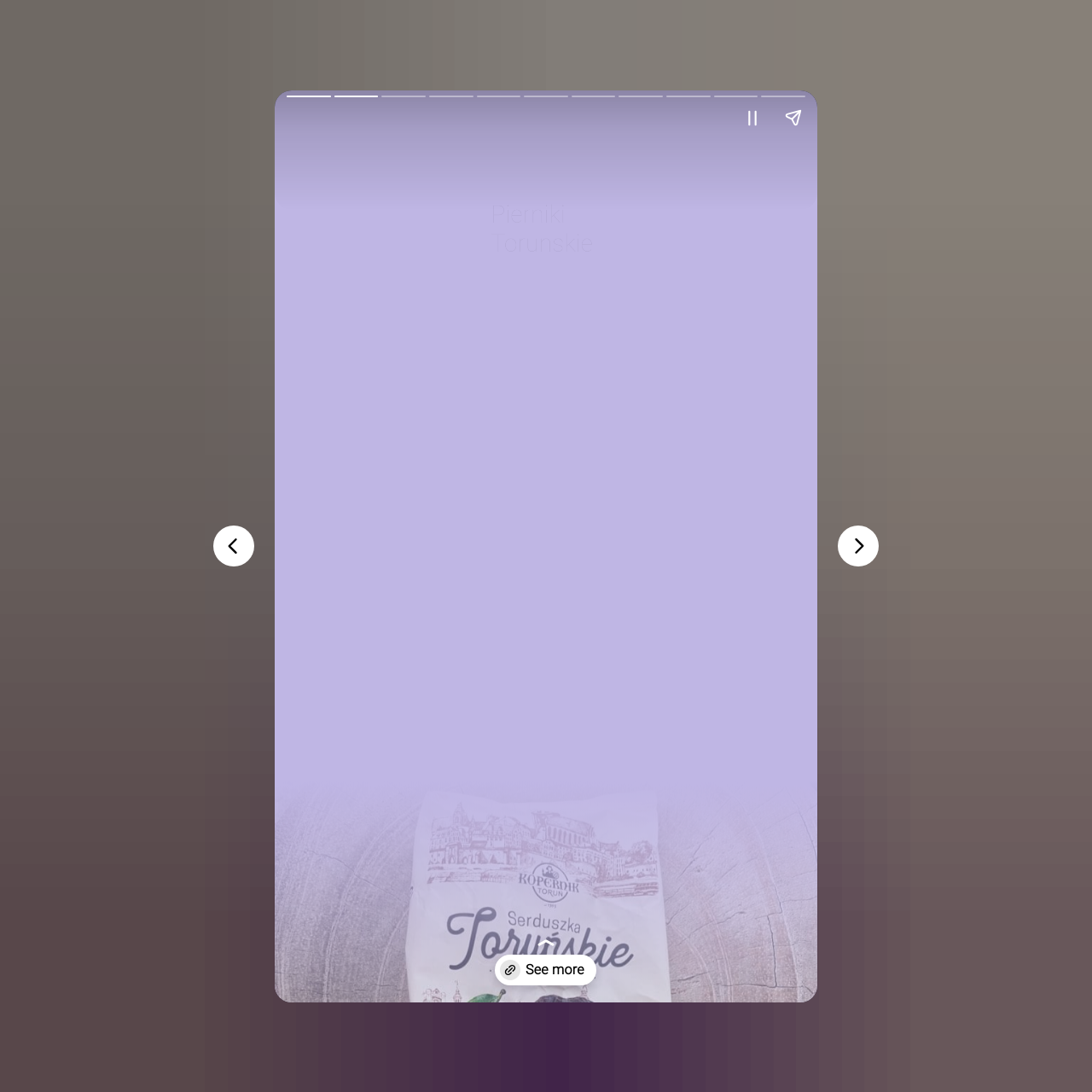What type of cookies are described in the text?
Based on the content of the image, thoroughly explain and answer the question.

The text describes 'Pierniki Torunskie' which are Polish gingerbread cookies that are covered with dark chocolate or sugar glaze, originating from the region of Torun in Poland.